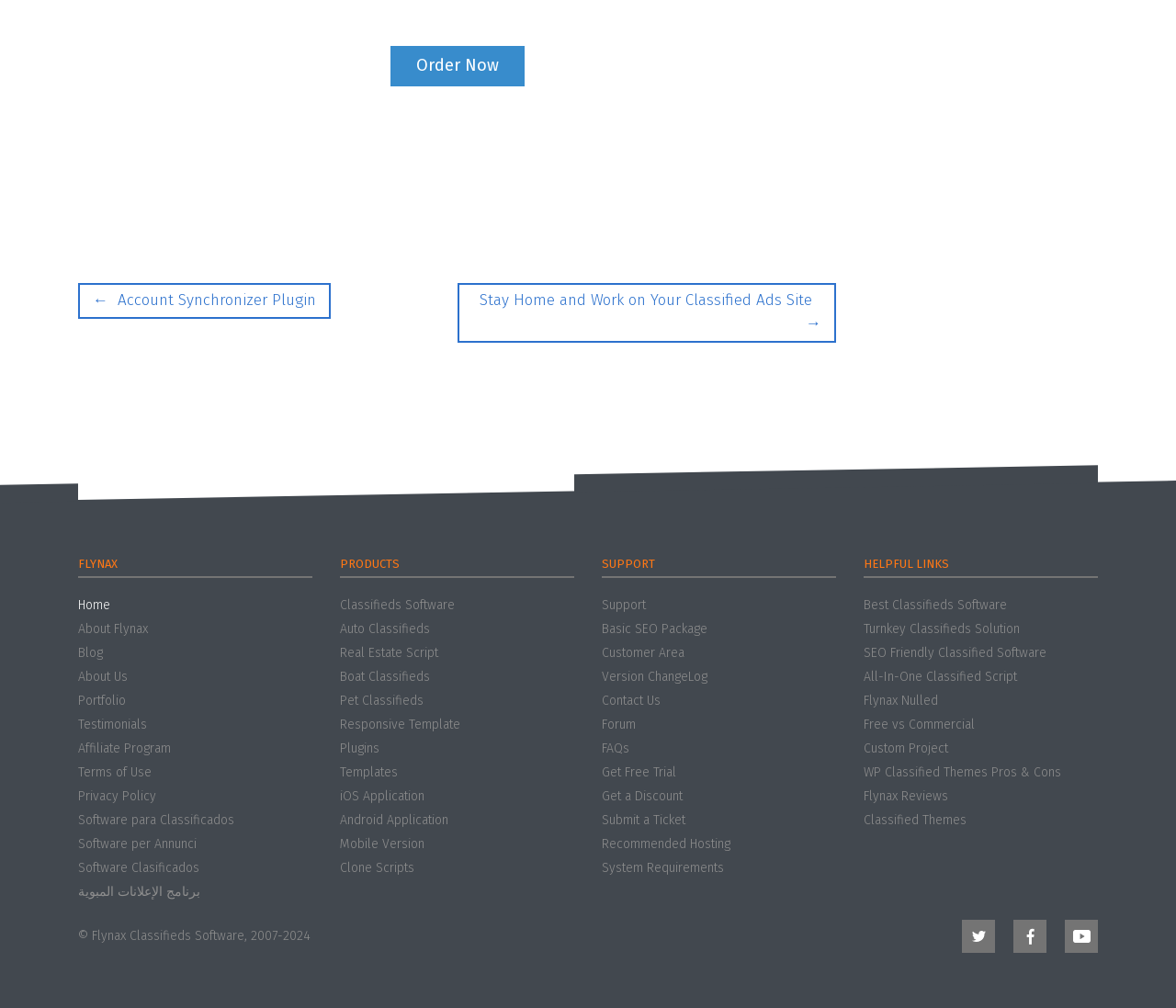Locate the bounding box coordinates of the element that should be clicked to execute the following instruction: "Learn about Classifieds Software".

[0.289, 0.594, 0.387, 0.607]